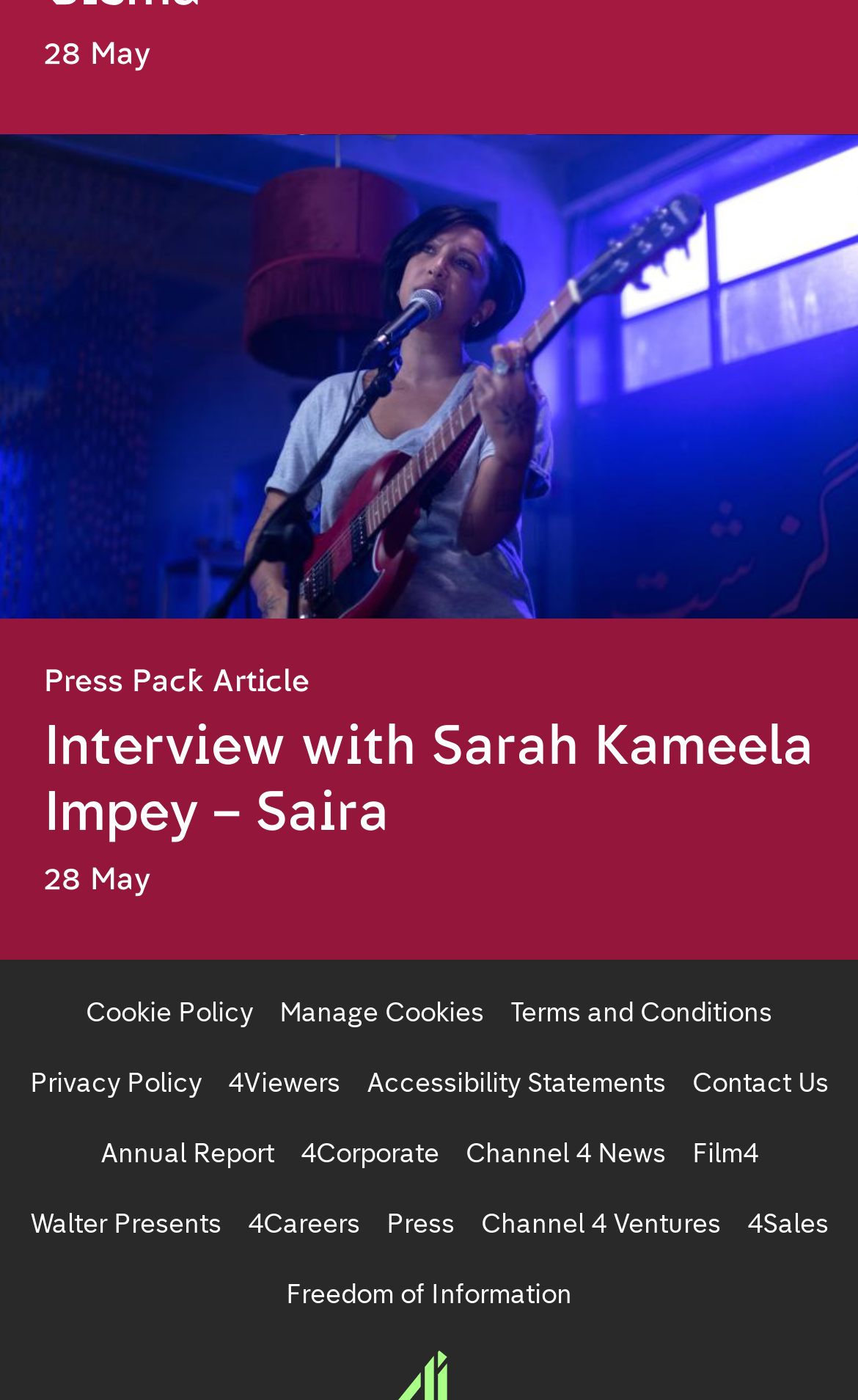What are the links at the bottom of the webpage?
Identify the answer in the screenshot and reply with a single word or phrase.

Various Channel 4 links